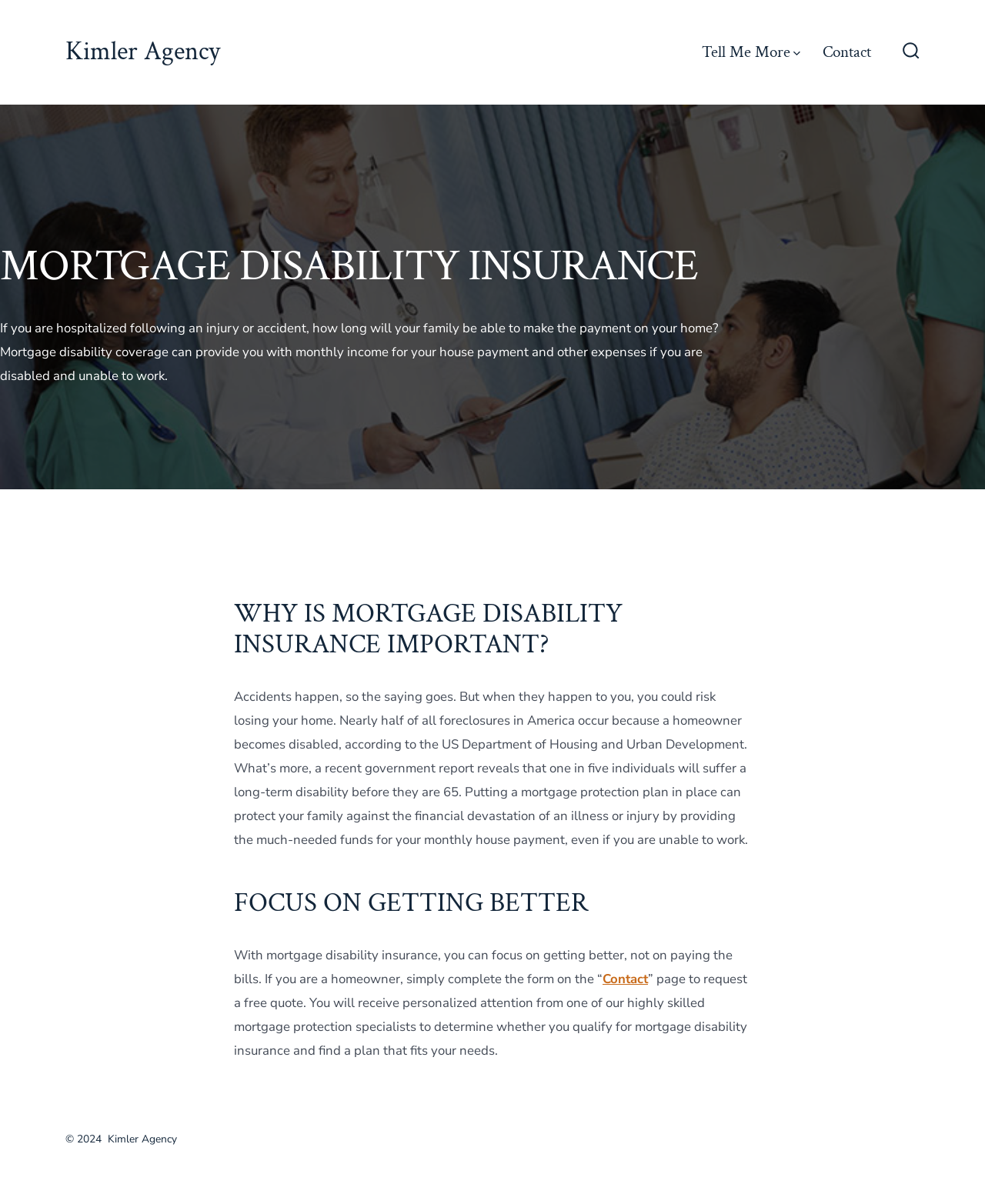What is the copyright year of this website?
Based on the image, provide a one-word or brief-phrase response.

2024